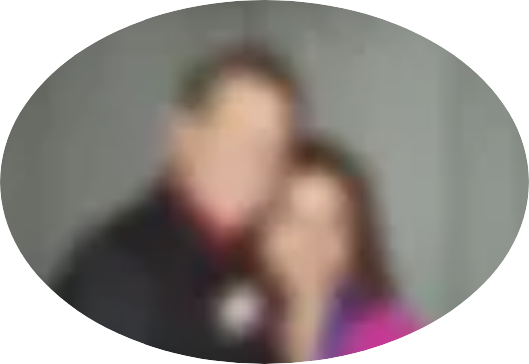Provide a thorough and detailed caption for the image.

The image features two individuals closely positioned together, radiating a sense of warmth and camaraderie. It captures a moment of intimacy, possibly during a special event or celebration. The soft focus adds an air of nostalgia, suggesting a cherished memory. 

In the context of the accessibility tree, this image is associated with Dr. DeVita, who was heavily influenced by D. Gary Young, the founder of Young Living Company, throughout their 18-year partnership. Dr. DeVita, noted for her extensive training and dedication to holistic practices, is highlighted for her travels to various farms owned by Young Living, where she deepened her understanding of farming and distillation processes. 

This image not only represents a personal connection between the individuals but also reflects Dr. DeVita’s journey in the holistic health field, marked by significant experiences with her mentor and friend, D. Gary Young.